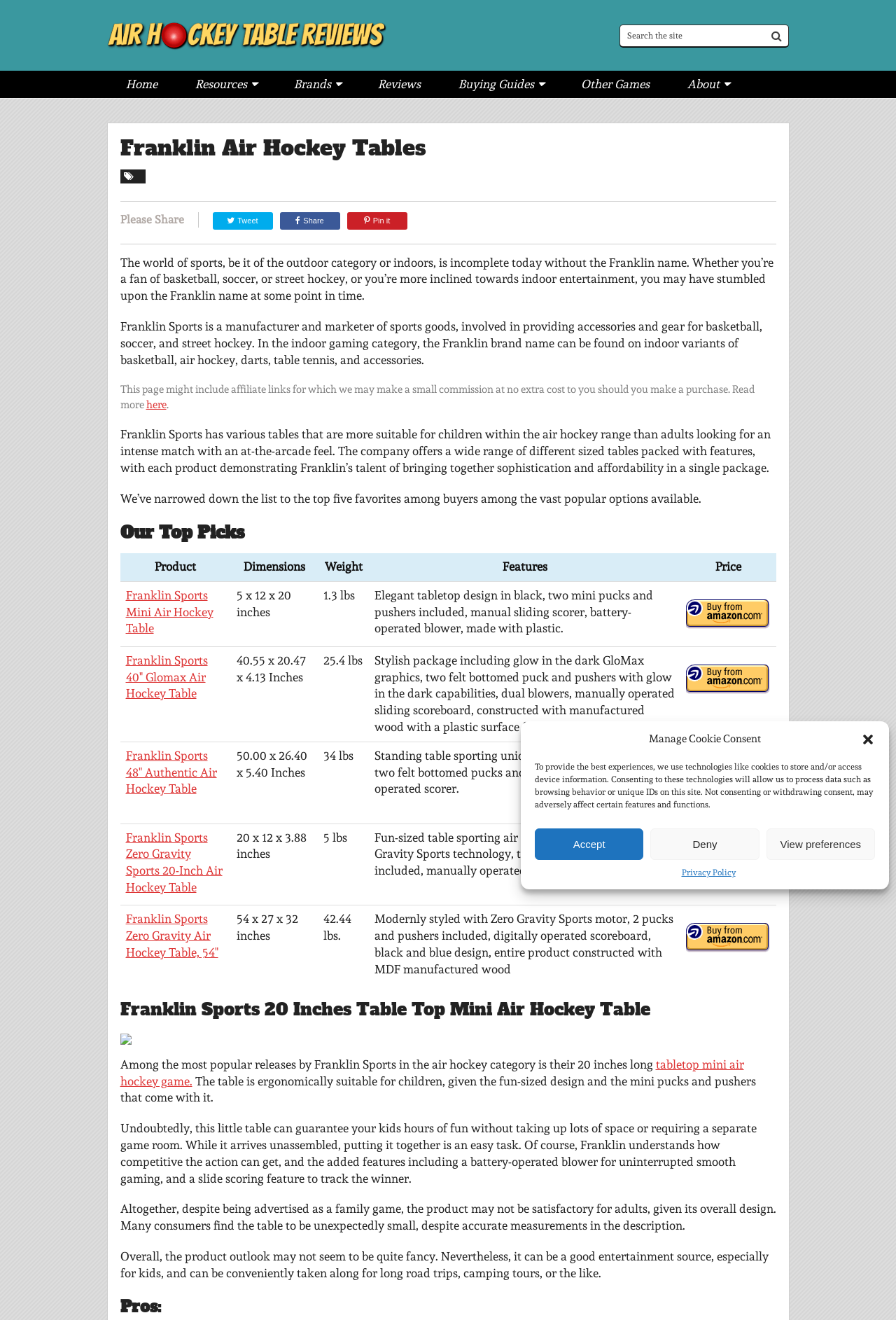How many air hockey tables are reviewed on this page?
Use the image to give a comprehensive and detailed response to the question.

The page reviews 5 air hockey tables, which are listed in the table with their features and prices. The tables are Franklin Sports Mini Air Hockey Table, Franklin Sports 40" Glomax Air Hockey Table, Franklin Sports 48" Authentic Air Hockey Table, Franklin Sports Zero Gravity Sports 20-Inch Air Hockey Table, and Franklin Sports Zero Gravity Air Hockey Table, 54".